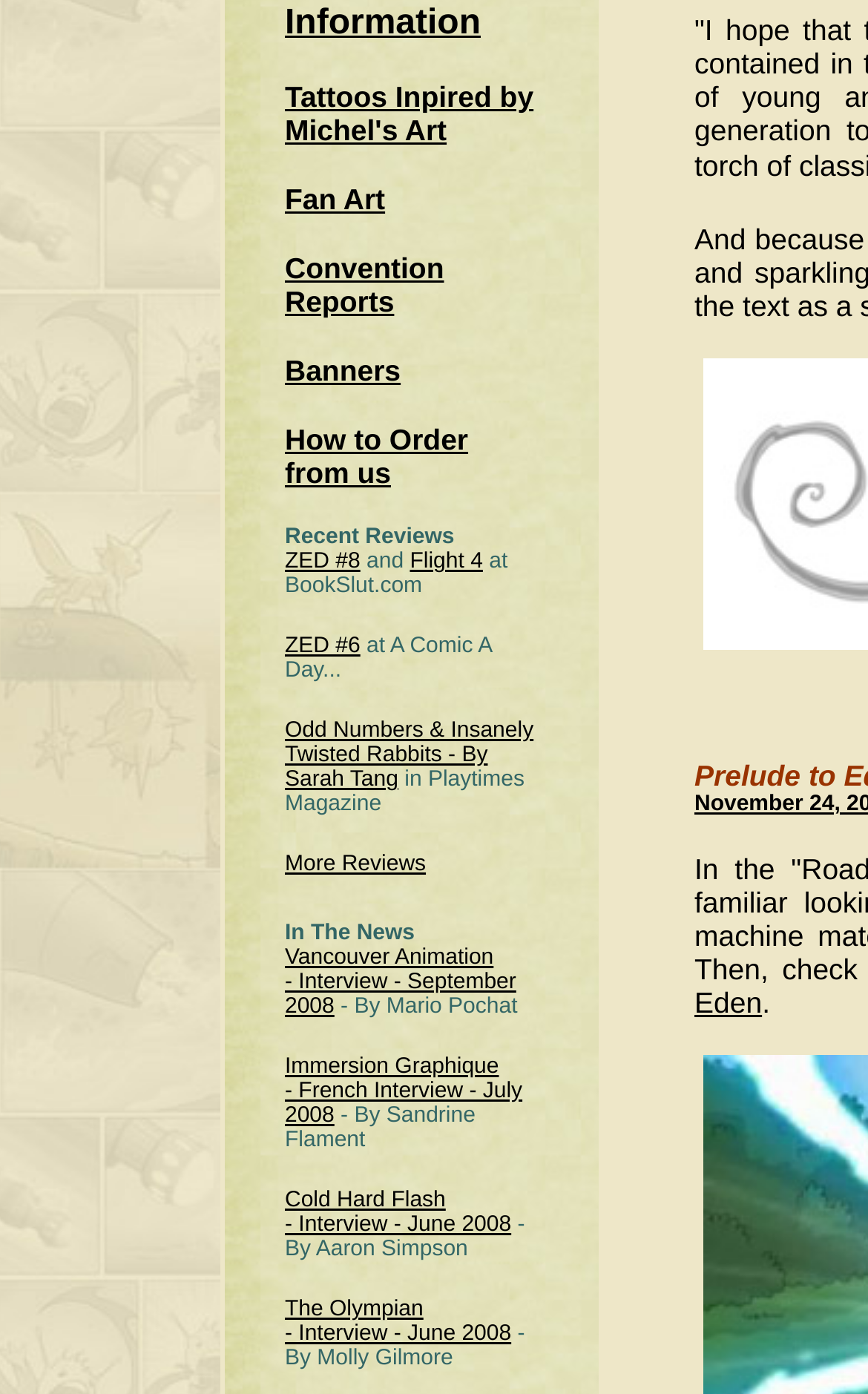Respond with a single word or phrase to the following question:
What is the first link on the webpage?

Tattoos Inspired by Michel's Art